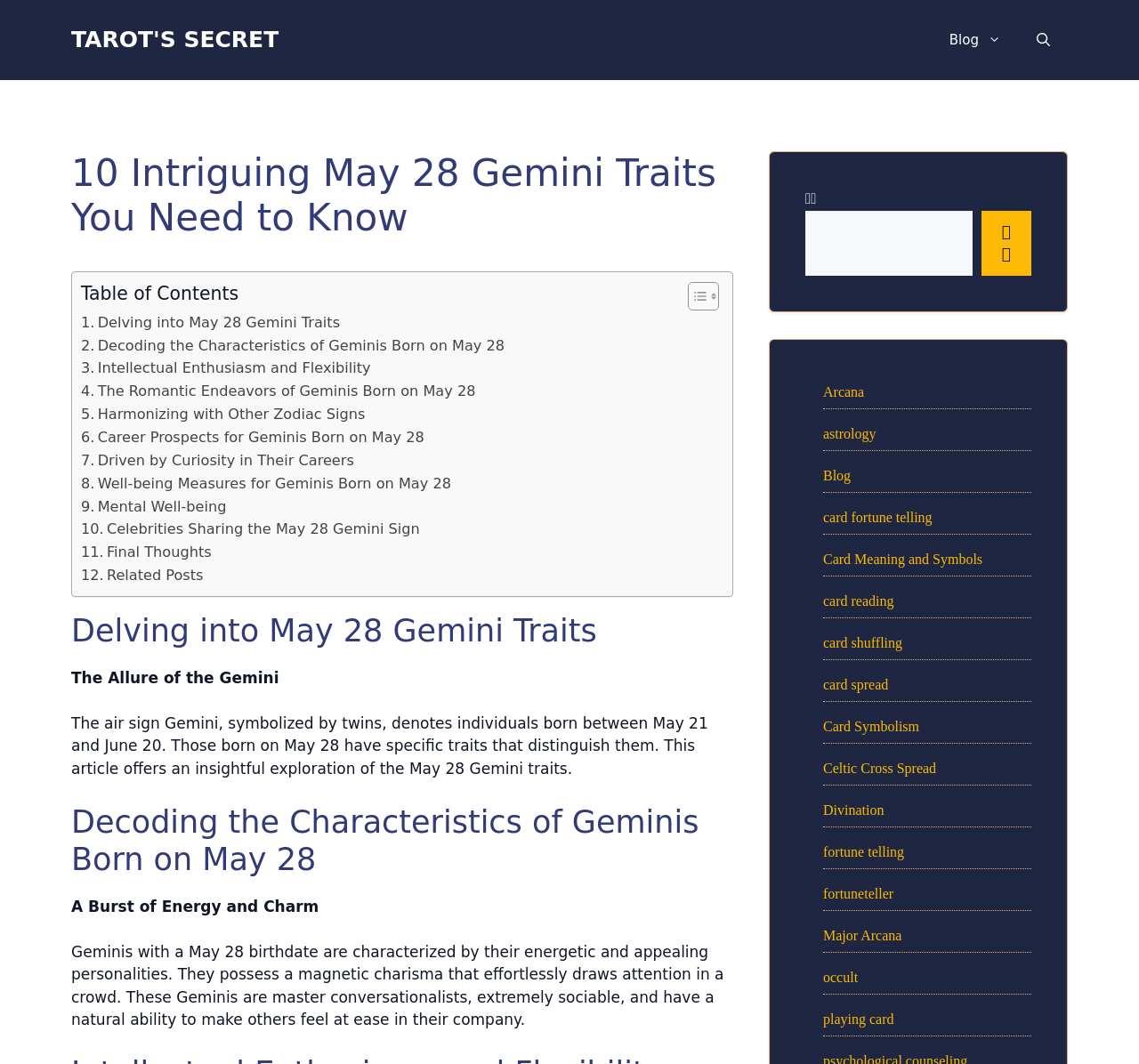Locate the bounding box coordinates of the clickable part needed for the task: "Search for something".

[0.707, 0.198, 0.854, 0.259]